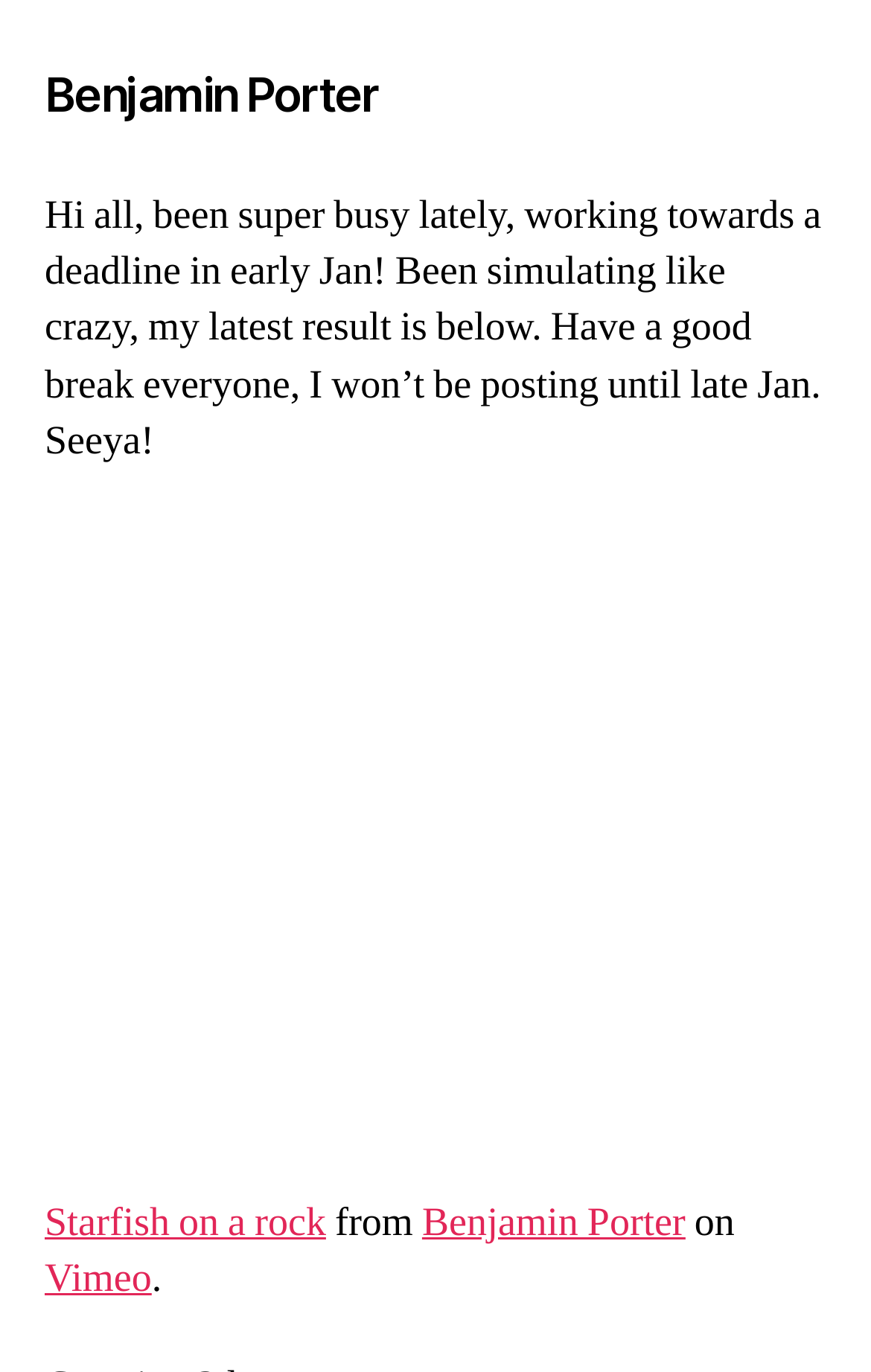Produce a meticulous description of the webpage.

The webpage appears to be a personal blog or portfolio page of Benjamin Porter, with a focus on 3D starfish. At the top, there is a link to Benjamin Porter's name, which is likely a navigation link to the homepage or a profile page. 

Below the link, there is a paragraph of text that serves as a blog post or update. The text mentions that the author has been busy and working towards a deadline, and shares a latest result, which is likely a 3D starfish simulation, positioned below the text. 

To the right of the text, there is a disabled plugin object, which may be a video player or a 3D model viewer. Within this object, there is an embedded object that takes up most of the space, but its exact content is unclear.

Further down, there are three links in a row. The first link is titled "Starfish on a rock", followed by the text "from", and then another link to Benjamin Porter's name. The last link is to Vimeo, a video hosting platform, suggesting that the webpage may contain video content related to 3D starfish simulations.